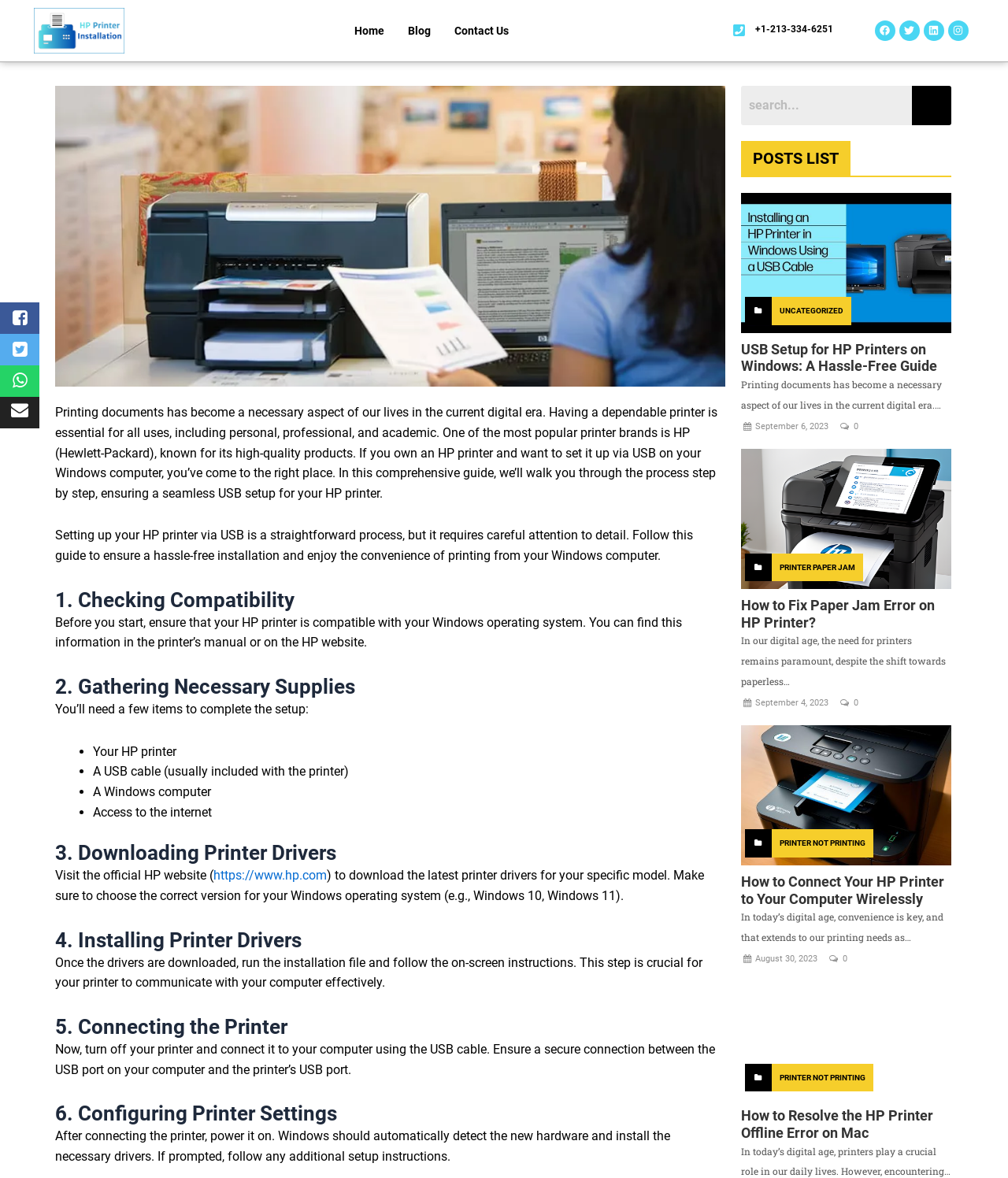What is the importance of downloading printer drivers?
Please use the visual content to give a single word or phrase answer.

For printer to communicate with computer